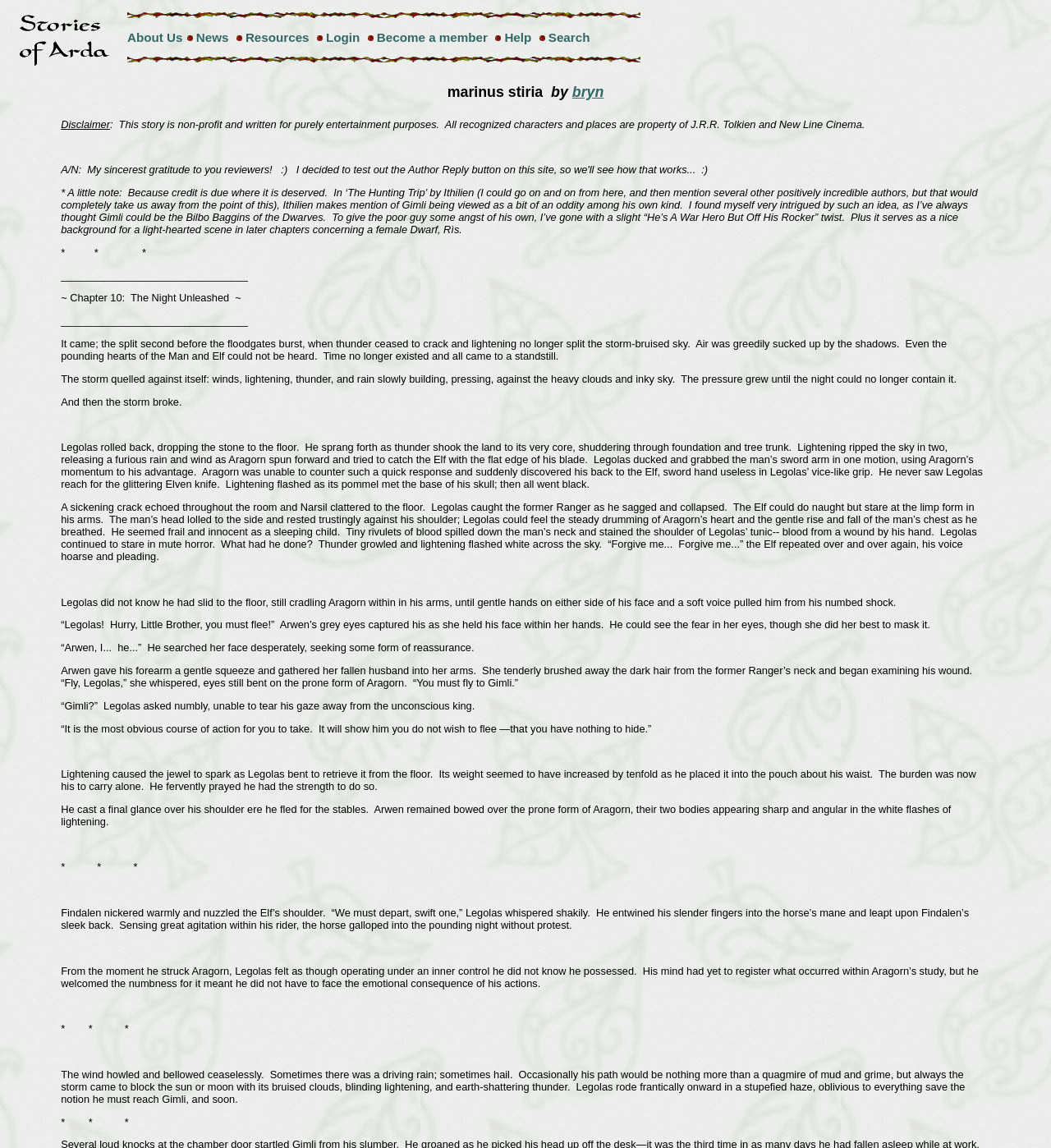How many links are in the top navigation bar?
Based on the visual details in the image, please answer the question thoroughly.

I counted the number of links in the top navigation bar, which are 'About Us', 'News', 'Resources', 'Login', 'Become a member', 'Help', and 'Search'.